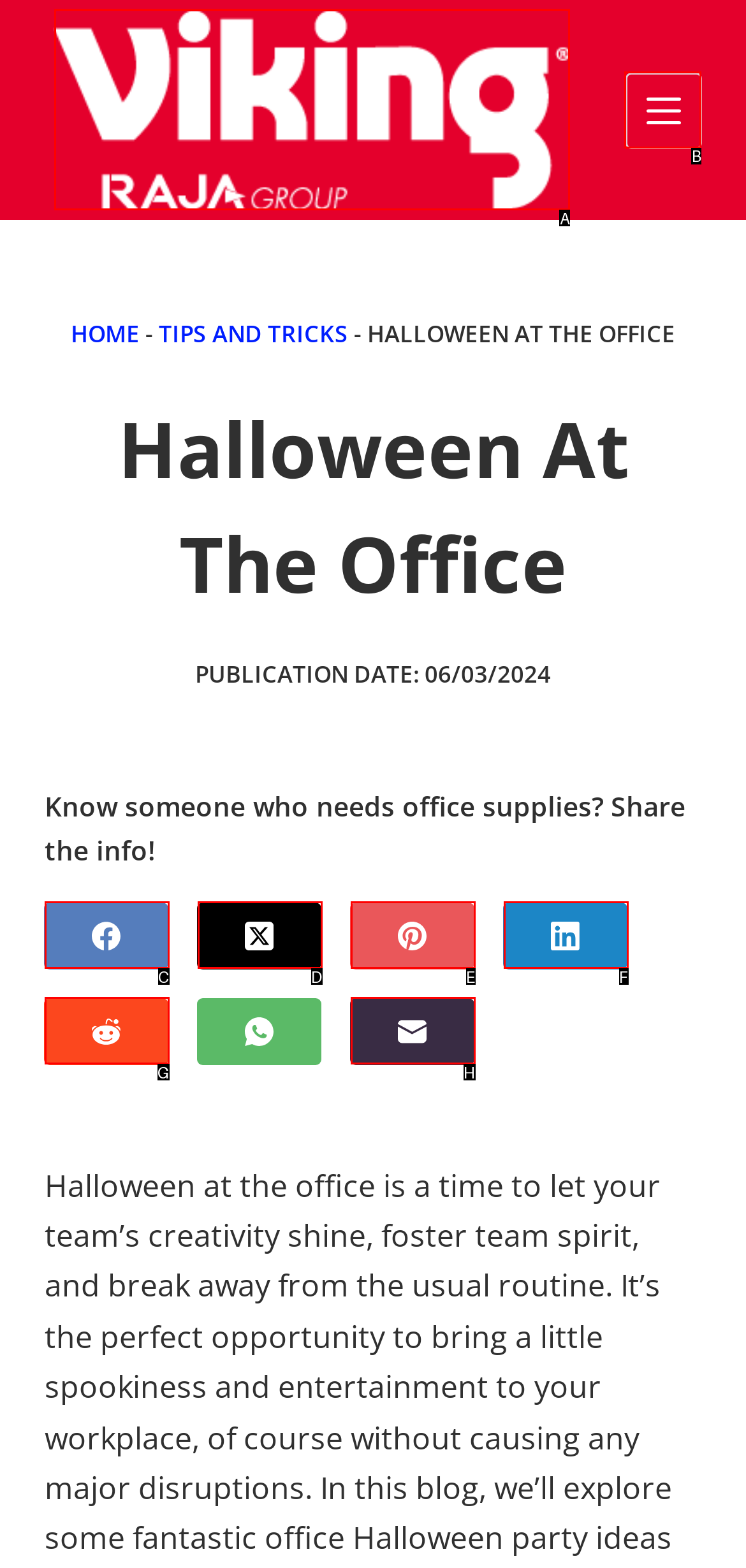From the available options, which lettered element should I click to complete this task: Click the Viking logo?

A